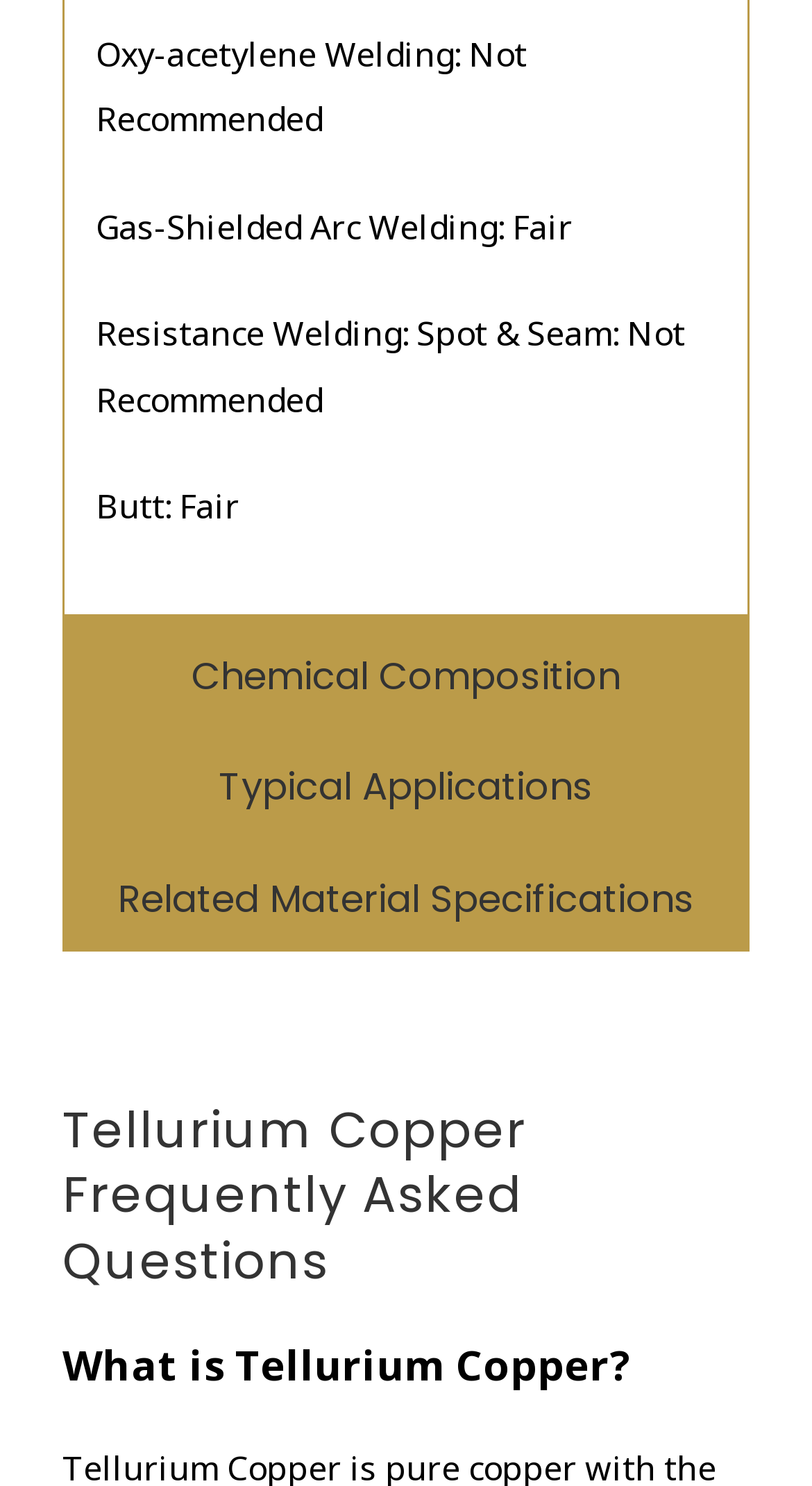Bounding box coordinates are specified in the format (top-left x, top-left y, bottom-right x, bottom-right y). All values are floating point numbers bounded between 0 and 1. Please provide the bounding box coordinate of the region this sentence describes: Typical Applications

[0.079, 0.491, 0.921, 0.564]